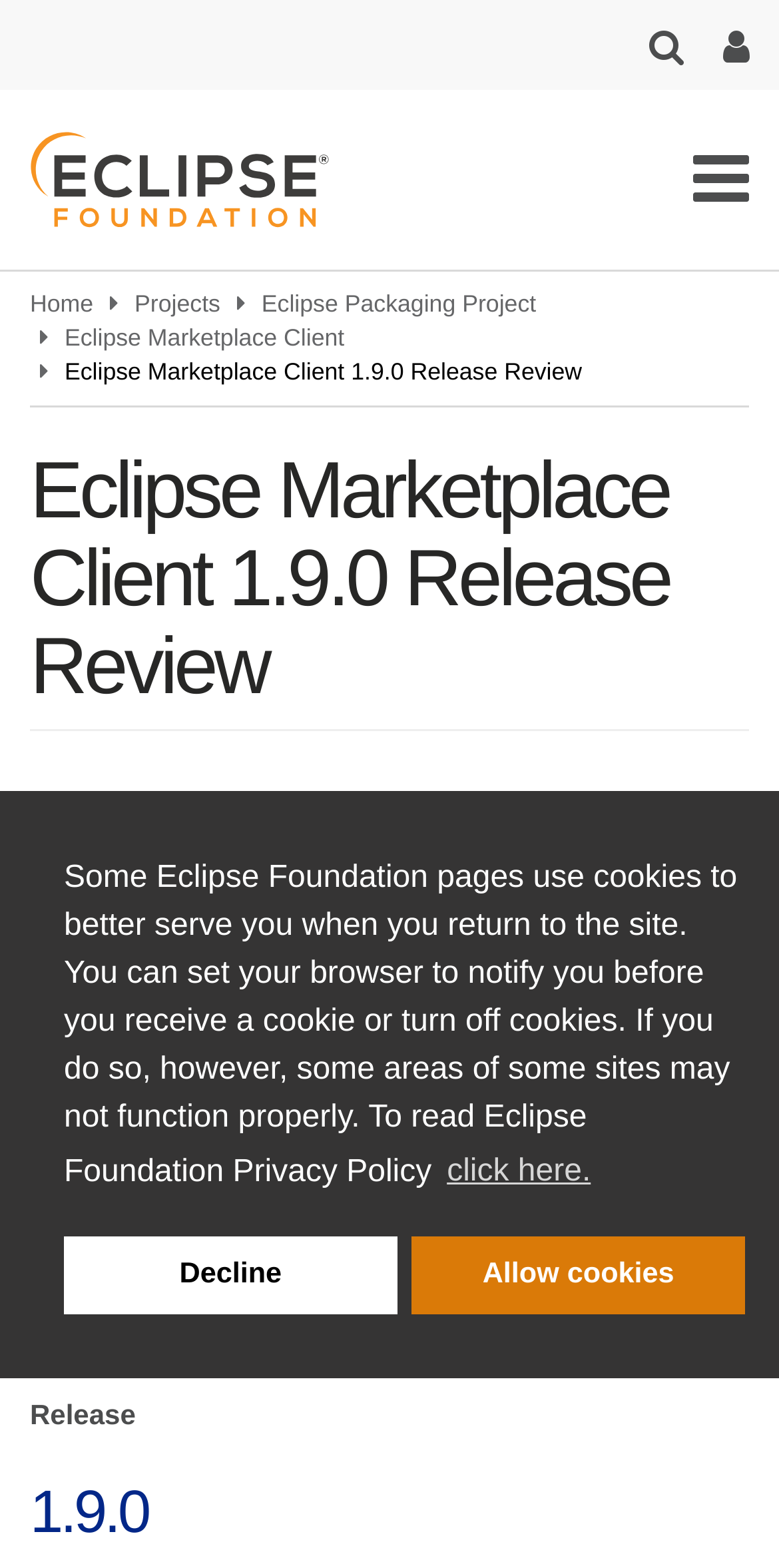What is the type of the Eclipse Marketplace Client 1.9.0 release review?
Please answer the question with a detailed response using the information from the screenshot.

I looked at the webpage and found that the 'Type' section is present, but it does not contain any specific information about the type of the release review. Therefore, I concluded that the type of the release review is not specified on this webpage.